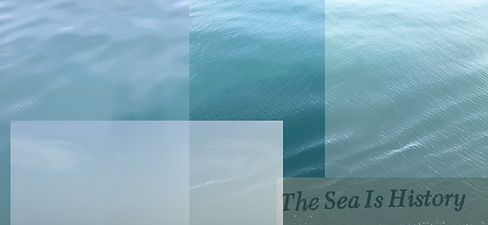Describe every important feature and element in the image comprehensively.

The image titled "The Sea Is History" presents a serene and contemplative view of water, featuring various shades of blue and green that evoke the depths of the sea. The composition blends different transparencies and textures, creating a calming visual effect reminiscent of flowing water. The layered approach suggests a narrative of fluidity and continuity, aligning with themes of history and memory. This image is part of a digital archive project that explores the intricate relationships between water, climate change, and human experiences. The visual elements not only capture the beauty of water but also invite reflection on its cultural and historical significance, particularly in relation to ongoing environmental issues.